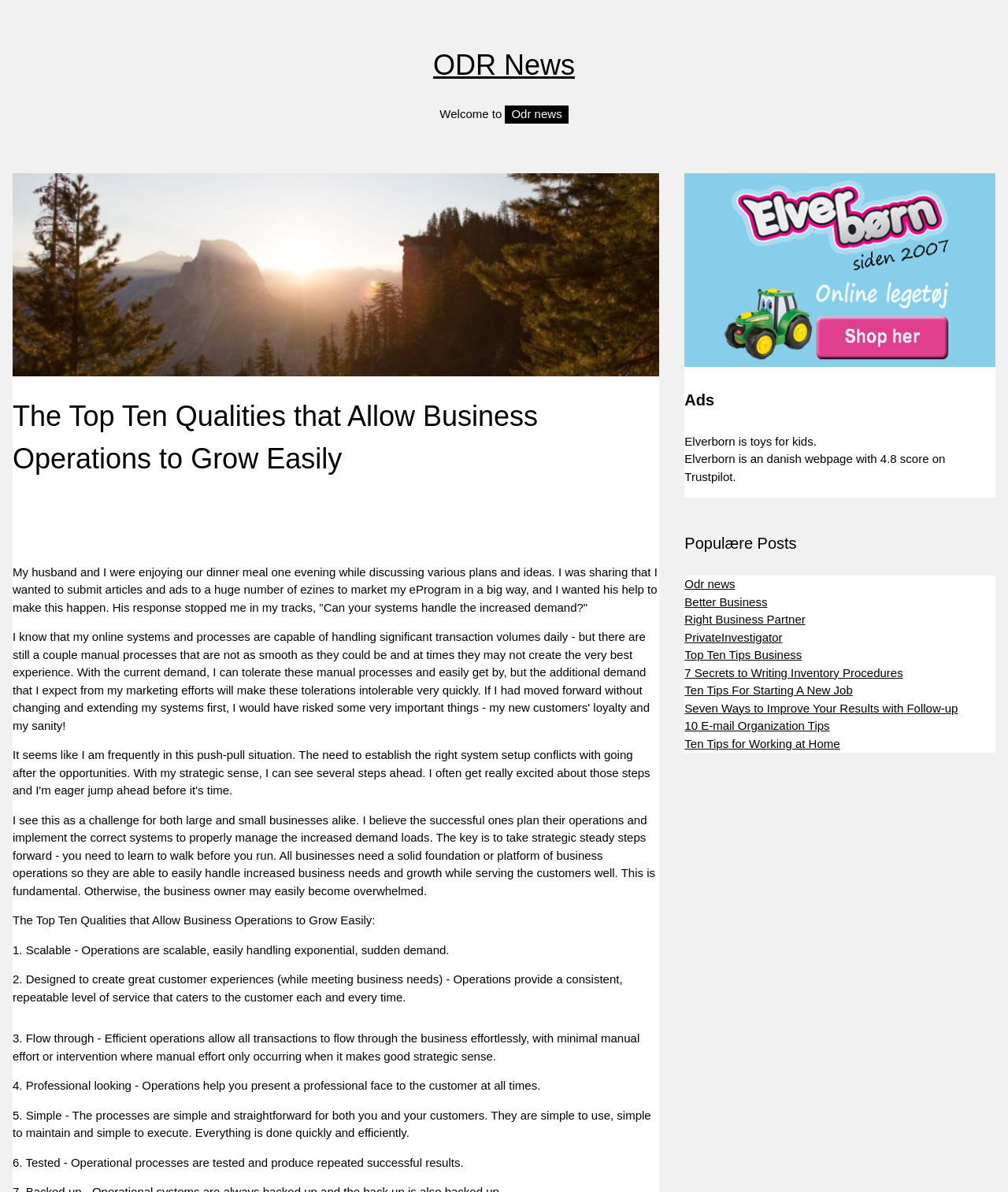What is the name of the website?
Based on the visual, give a brief answer using one word or a short phrase.

ODR News